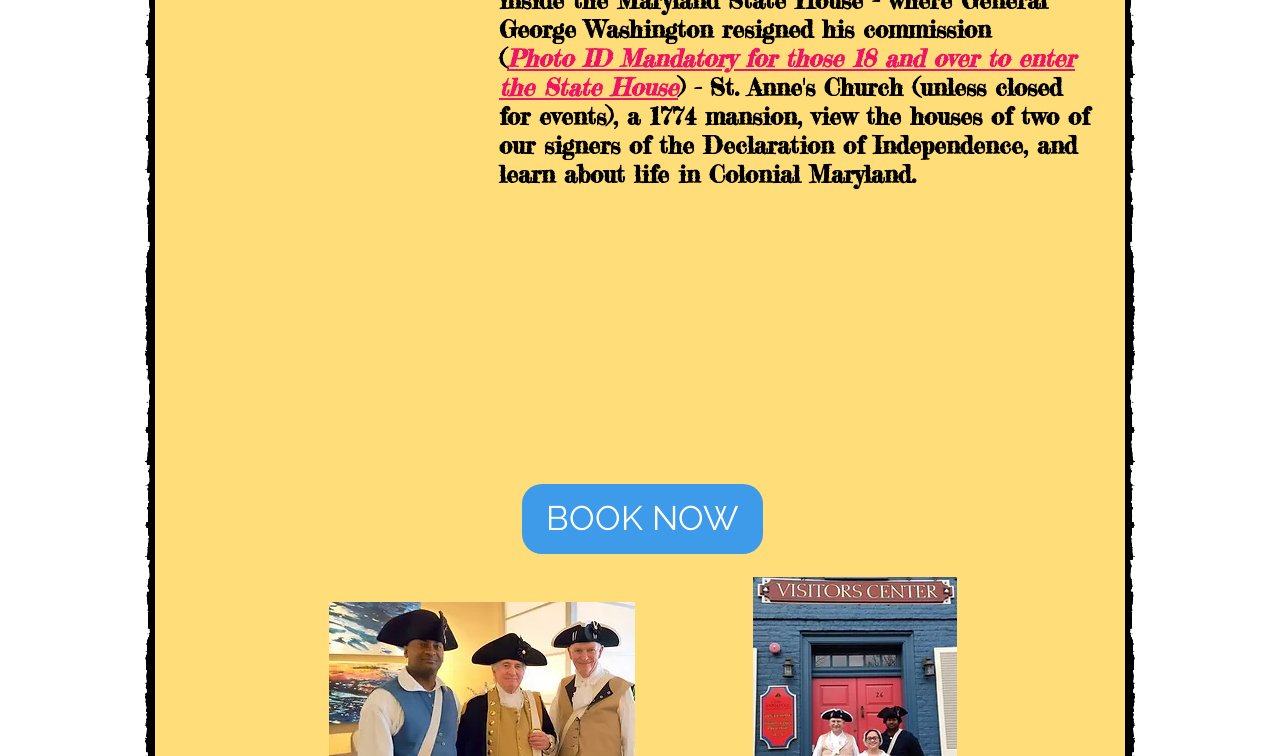Locate the bounding box of the UI element defined by this description: "BOOK NOW". The coordinates should be given as four float numbers between 0 and 1, formatted as [left, top, right, bottom].

[0.408, 0.64, 0.596, 0.733]